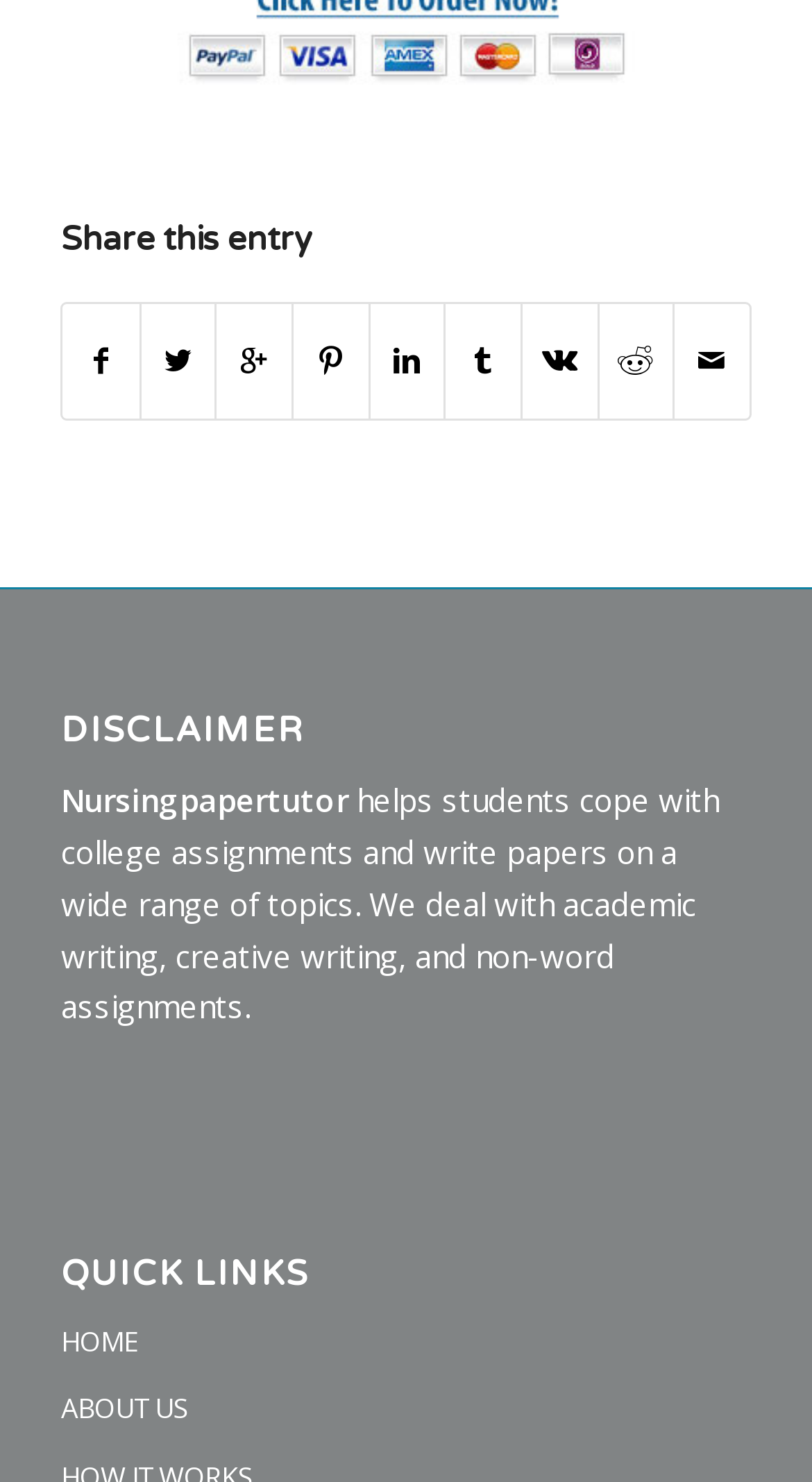Please find the bounding box coordinates of the element that needs to be clicked to perform the following instruction: "Learn about us". The bounding box coordinates should be four float numbers between 0 and 1, represented as [left, top, right, bottom].

[0.075, 0.929, 0.925, 0.975]